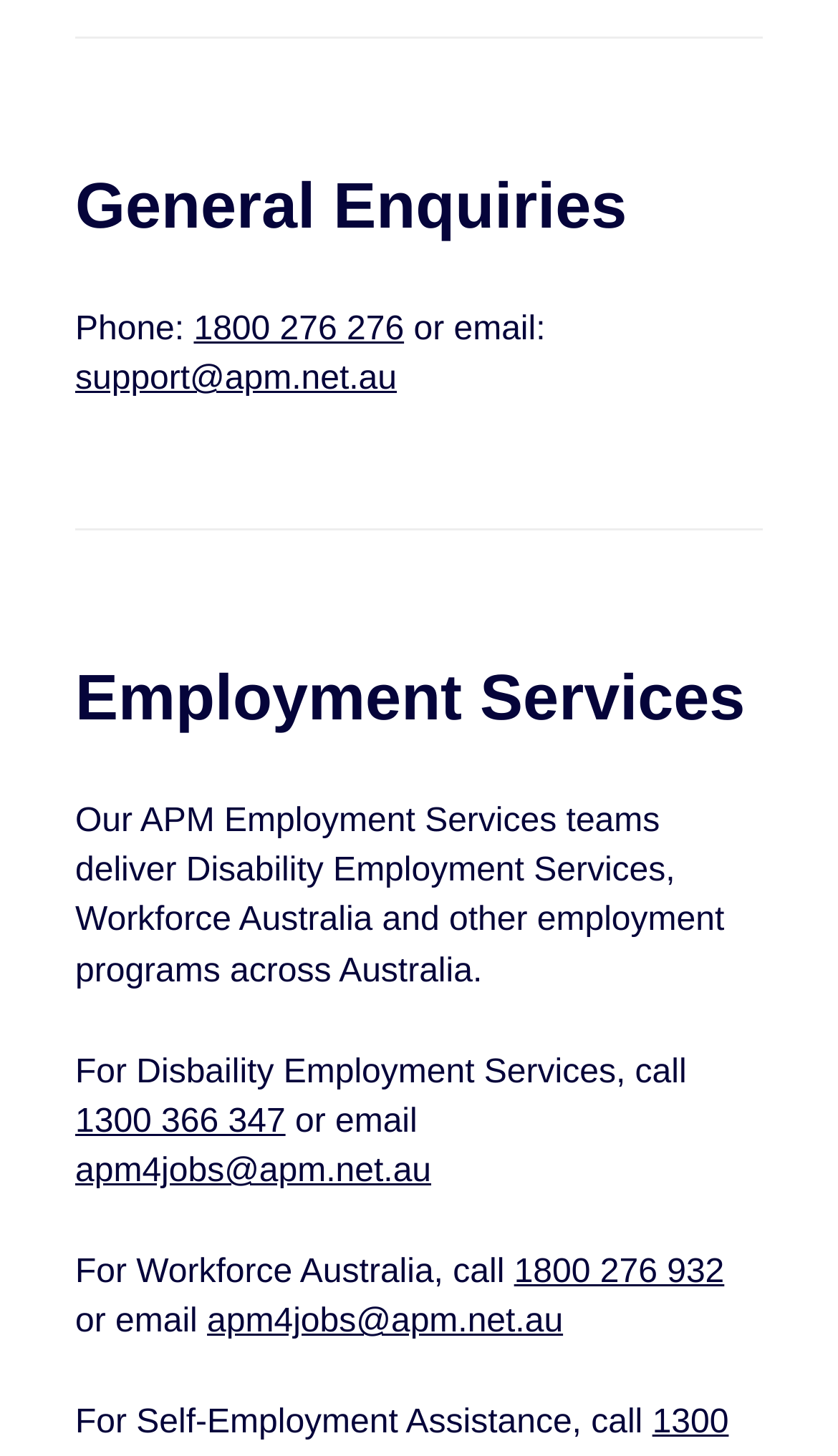Determine the bounding box for the UI element described here: "1800 276 932".

[0.613, 0.861, 0.864, 0.886]